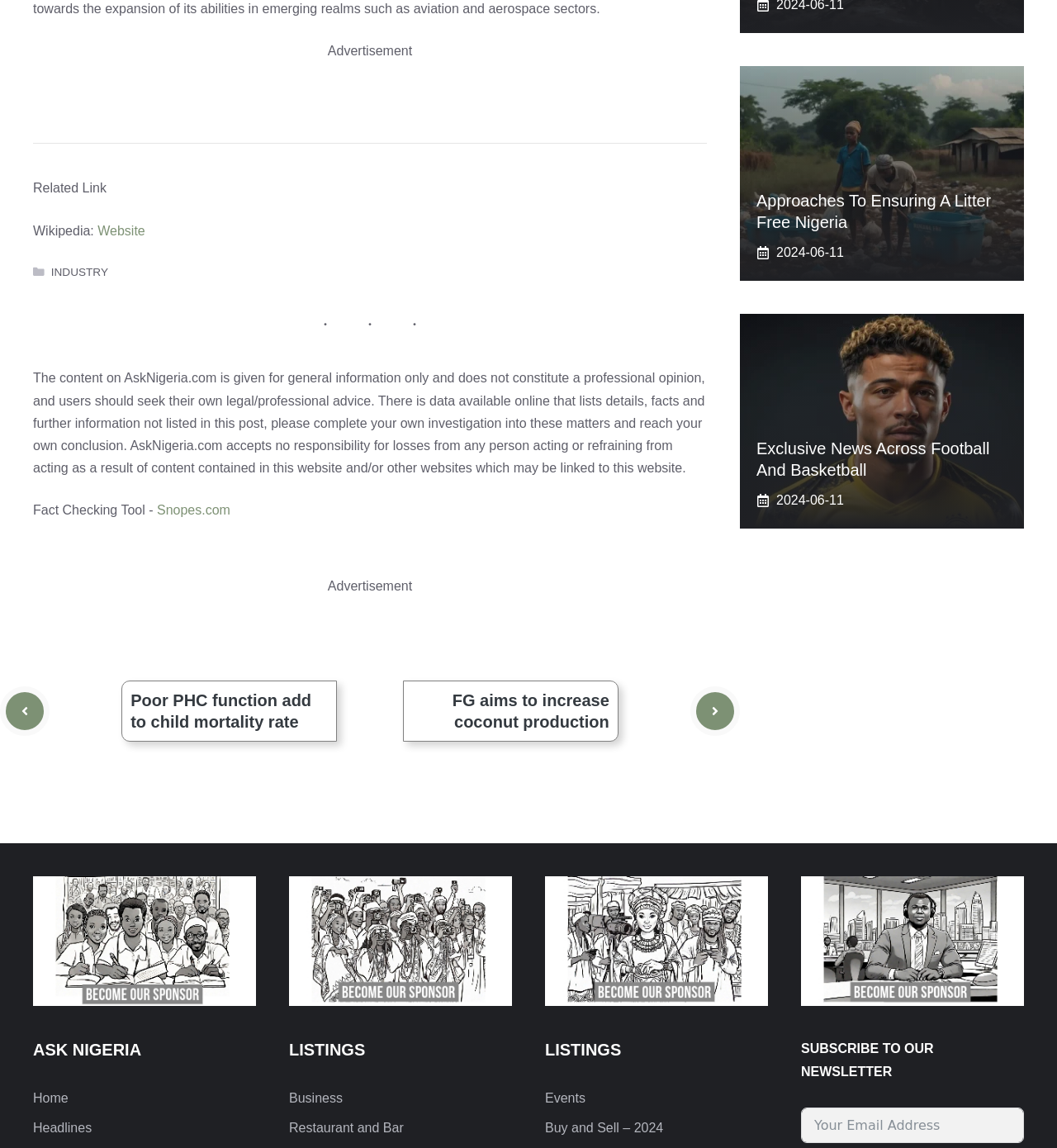What is the text of the disclaimer at the bottom of the webpage? Examine the screenshot and reply using just one word or a brief phrase.

The content on AskNigeria.com is given for general information only...